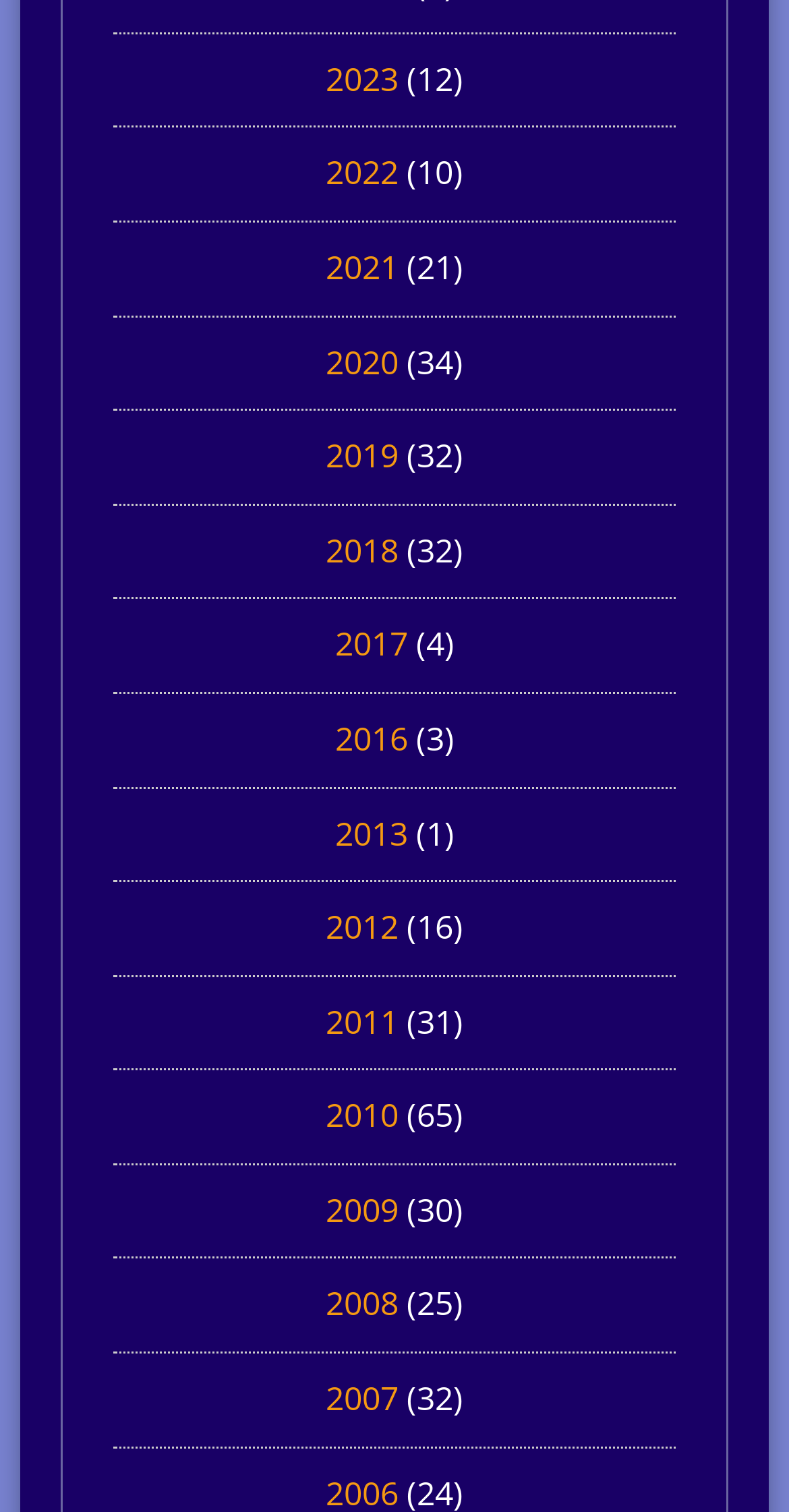Predict the bounding box of the UI element that fits this description: "2018".

[0.413, 0.349, 0.505, 0.378]